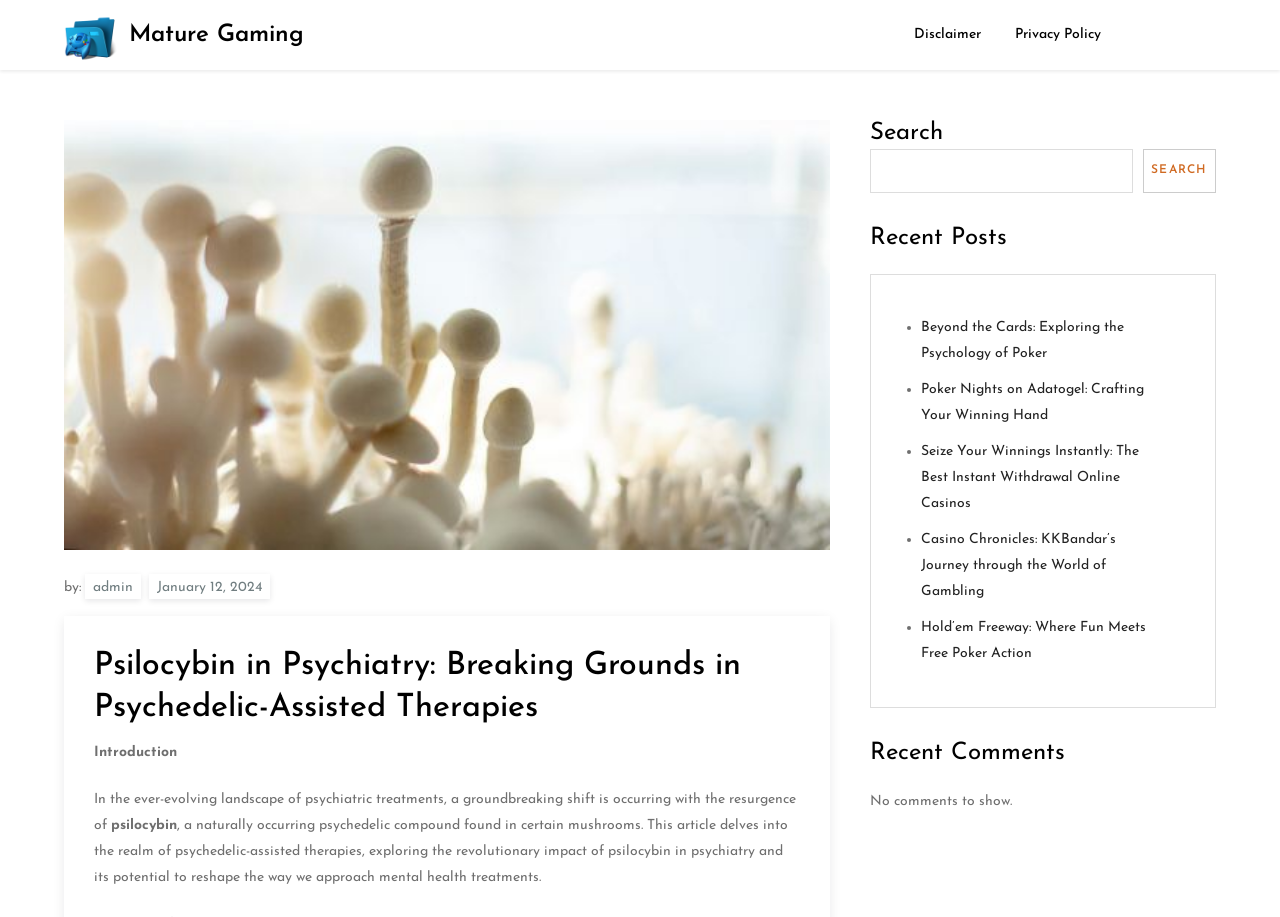Find and indicate the bounding box coordinates of the region you should select to follow the given instruction: "View the 'Disclaimer' page".

[0.702, 0.0, 0.778, 0.076]